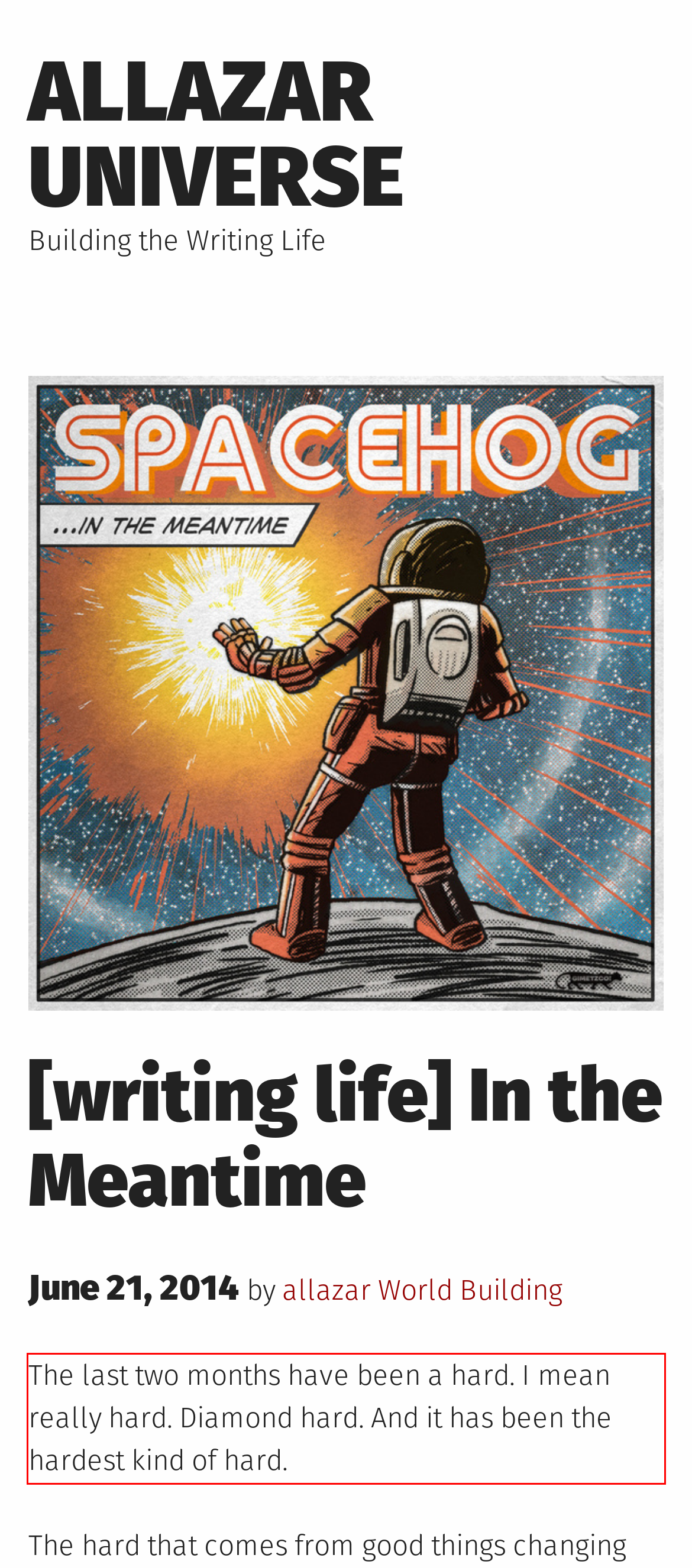By examining the provided screenshot of a webpage, recognize the text within the red bounding box and generate its text content.

The last two months have been a hard. I mean really hard. Diamond hard. And it has been the hardest kind of hard.